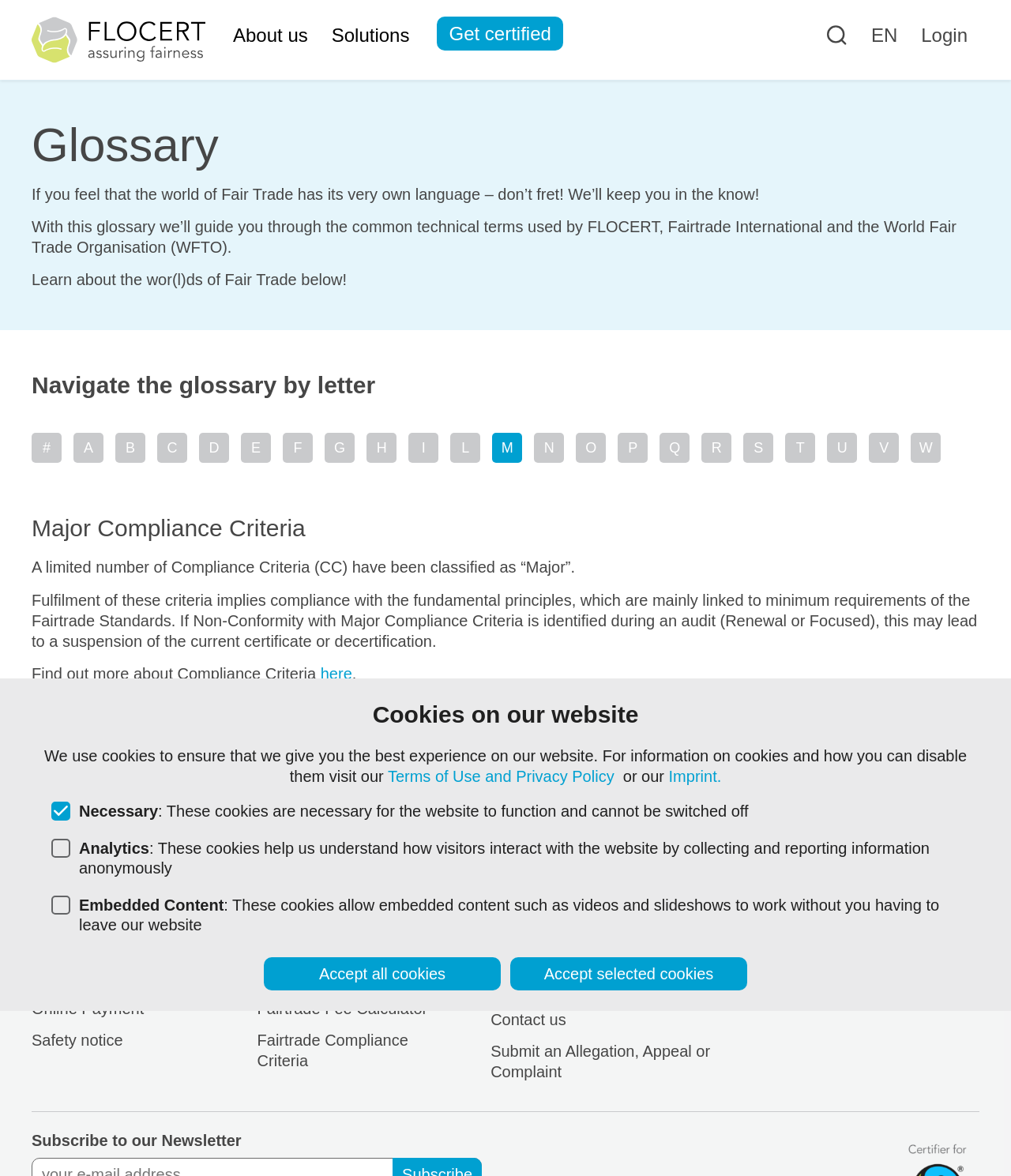Identify the headline of the webpage and generate its text content.

Major Compliance Criteria